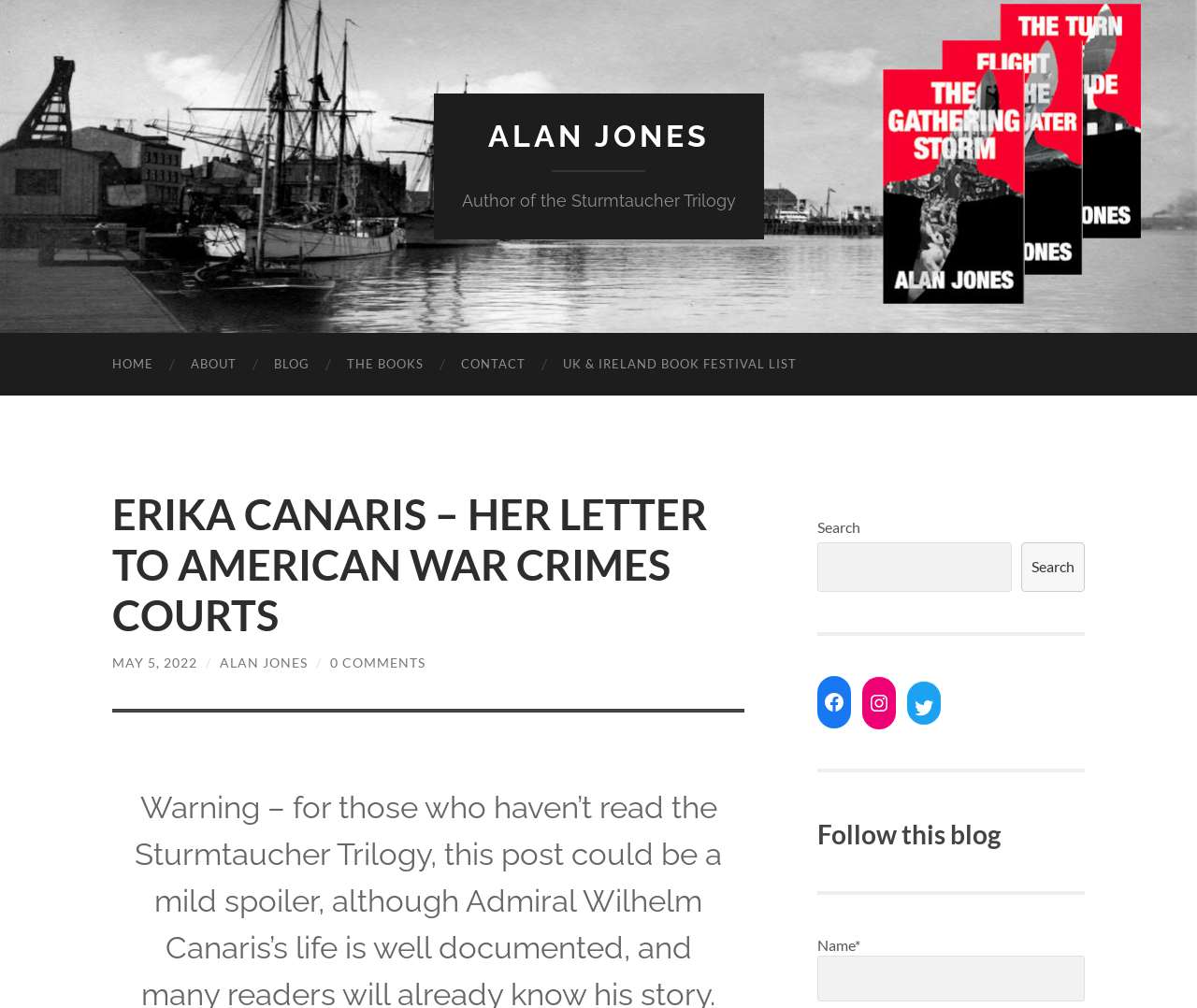What is the purpose of the text box?
Kindly offer a detailed explanation using the data available in the image.

I found the answer by looking at the textbox element with the label 'Name*' which is required, indicating that it is used to enter the user's name.